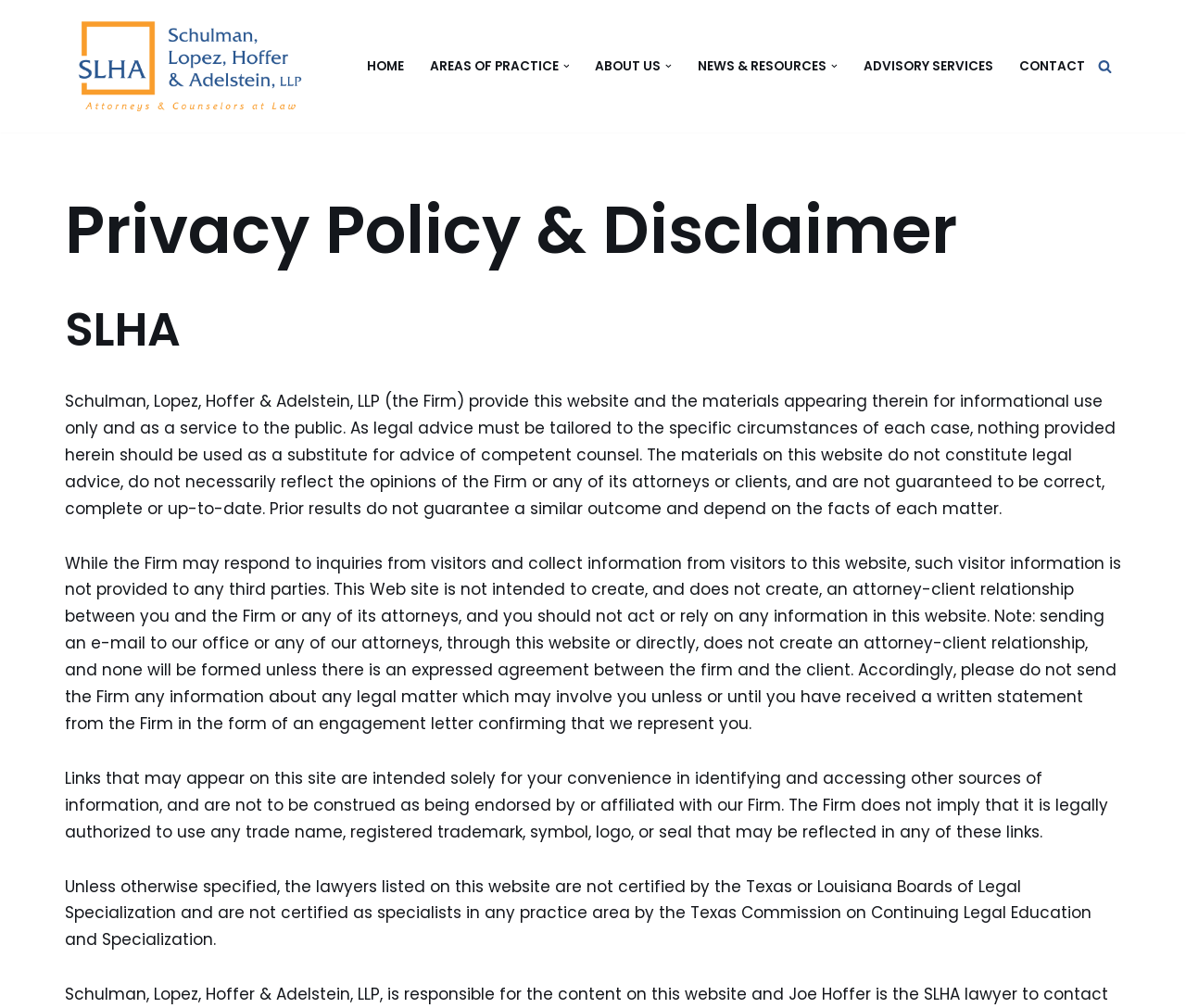Are the lawyers listed on this website certified by the Texas or Louisiana Boards of Legal Specialization?
Utilize the information in the image to give a detailed answer to the question.

I found the answer by reading the last paragraph of the webpage, which states that unless otherwise specified, the lawyers listed on the website are not certified by the Texas or Louisiana Boards of Legal Specialization.